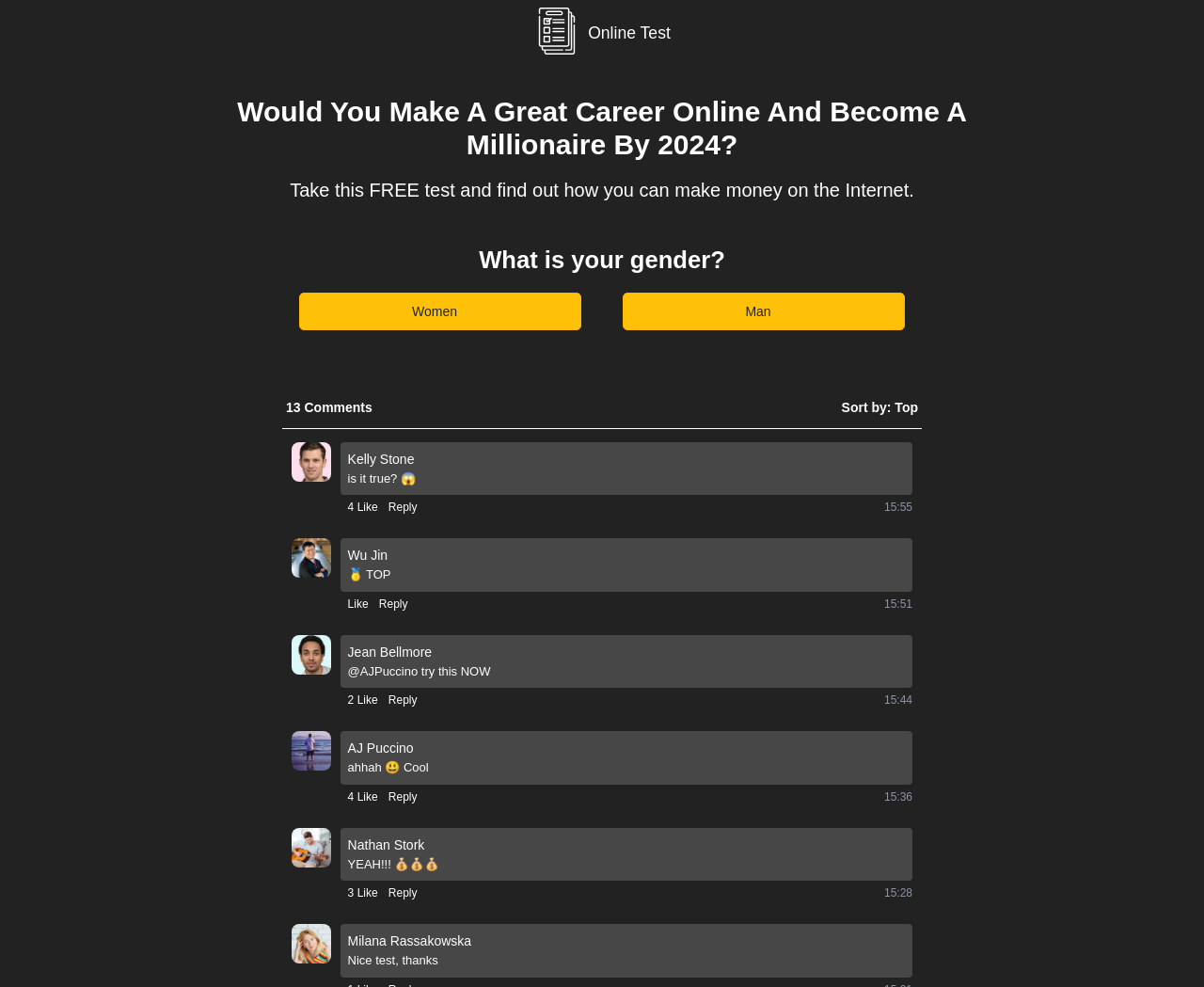Please provide the bounding box coordinates for the element that needs to be clicked to perform the following instruction: "Click the 'Reply' button". The coordinates should be given as four float numbers between 0 and 1, i.e., [left, top, right, bottom].

[0.323, 0.506, 0.346, 0.523]